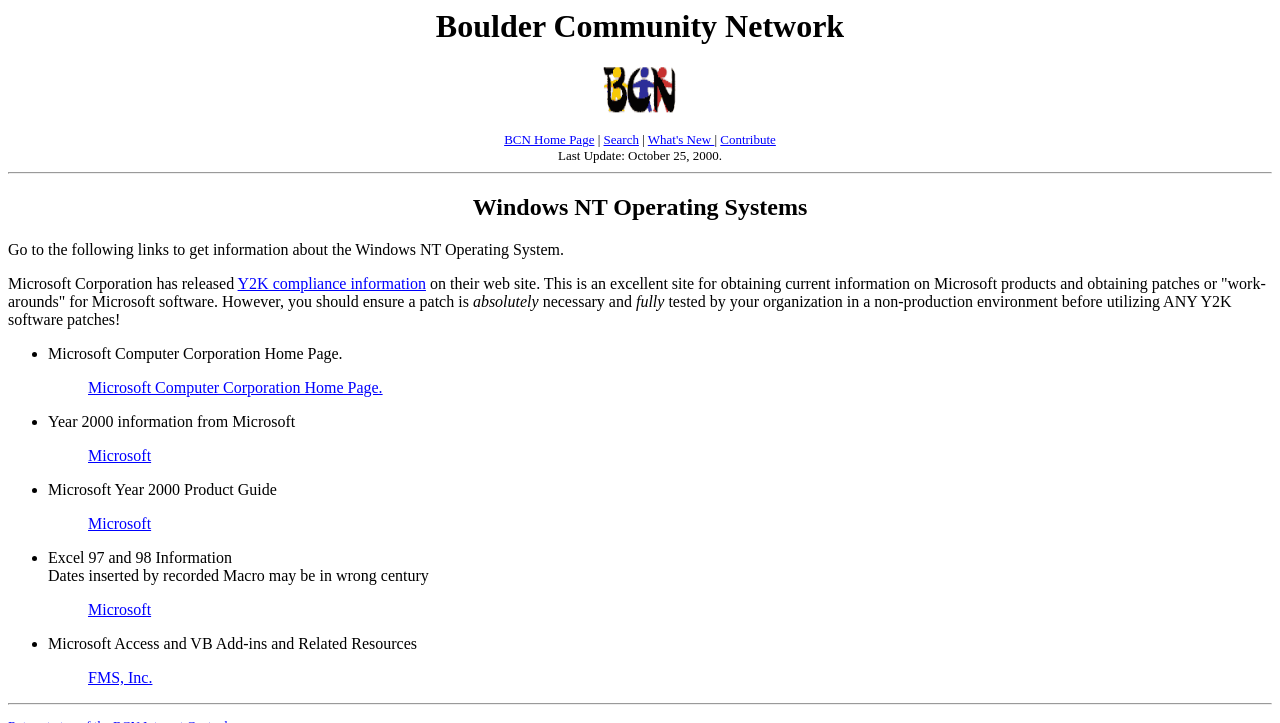What is the purpose of the Microsoft Corporation website?
Using the image as a reference, deliver a detailed and thorough answer to the question.

According to the static text element, the Microsoft Corporation website is an excellent site for obtaining current information on Microsoft products and obtaining patches or 'work-arounds' for Microsoft software.